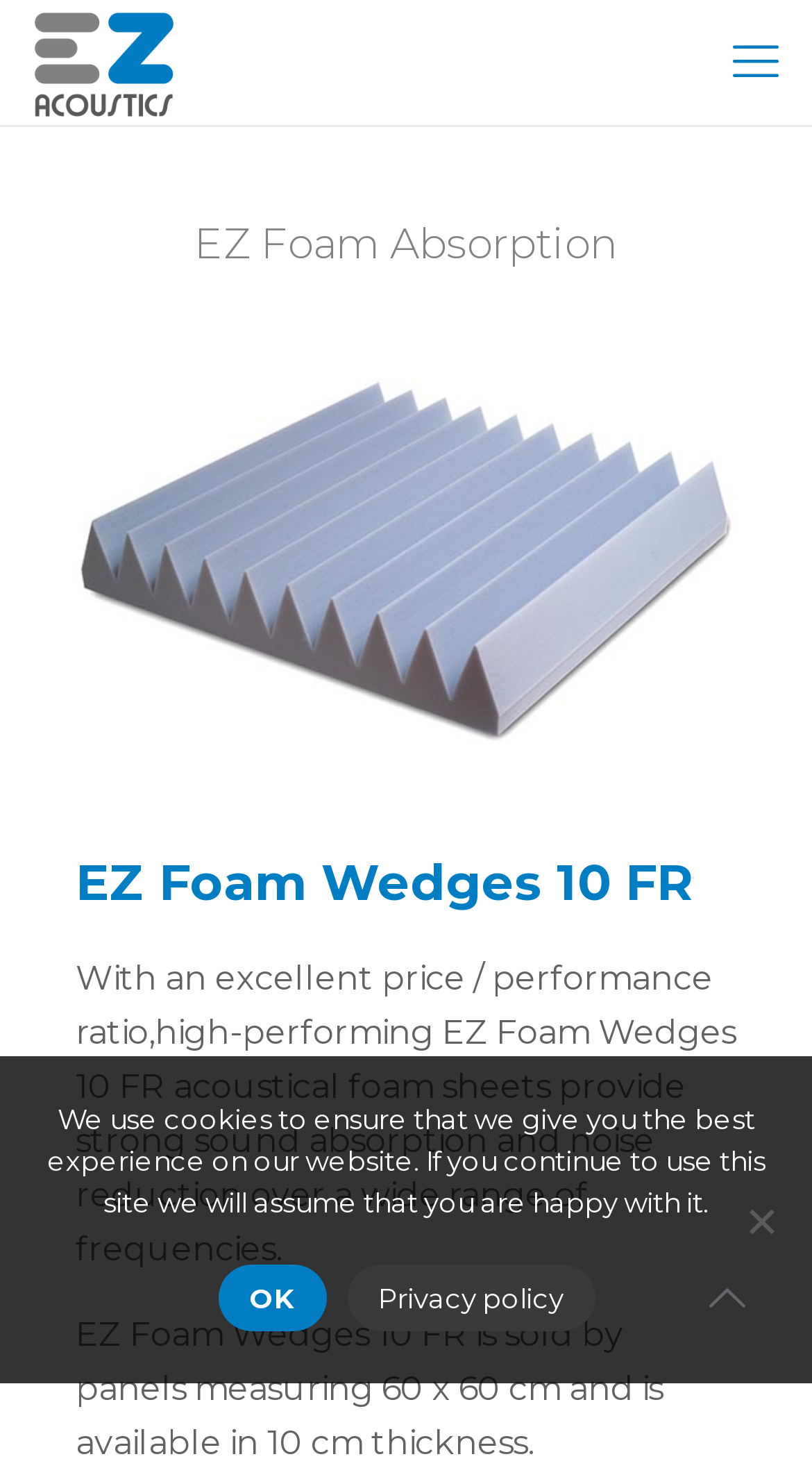Explain the webpage in detail.

The webpage is about EZ Foam Wedges 10 FR, a high-performing acoustical foam sheet for sound absorption and noise reduction. At the top left corner, there is a logo of EZ Acoustics, which is a clickable link. On the top right corner, there is a mobile menu link.

Below the logo, there is a heading that reads "EZ Foam Absorption" with a link to the same title. Next to it, there is a large figure that takes up most of the width of the page, which is an image related to EZ Foam Absorption.

Below the image, there is a heading that reads "EZ Foam Wedges 10 FR" followed by a paragraph of text that describes the product's features, including its price-performance ratio, sound absorption capabilities, and availability in 10 cm thickness. Another paragraph below it provides more information about the product's dimensions.

At the bottom right corner, there is a "Back to top" icon link. A cookie notice dialog is displayed at the bottom of the page, which informs users about the website's cookie policy. The dialog contains a message, an "OK" button, a "Privacy policy" link, and a "No" button.